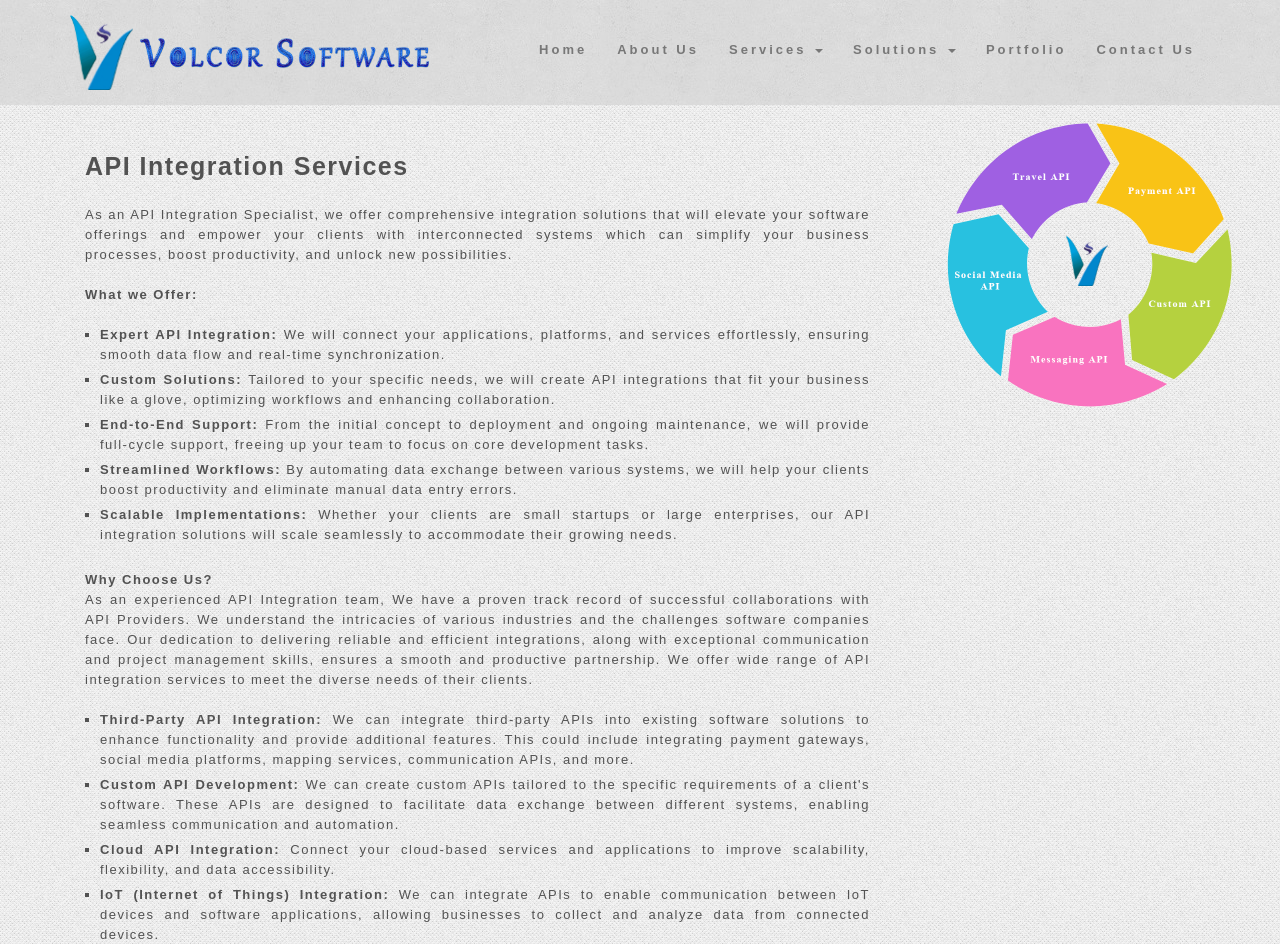What are the benefits of API integration services?
Please provide a detailed and thorough answer to the question.

The benefits of API integration services are obtained from the static text element on the webpage, which contains the text 'simplify your business processes, boost productivity, and unlock new possibilities'. This text appears to be a summary of the benefits of the API integration services offered by the company.